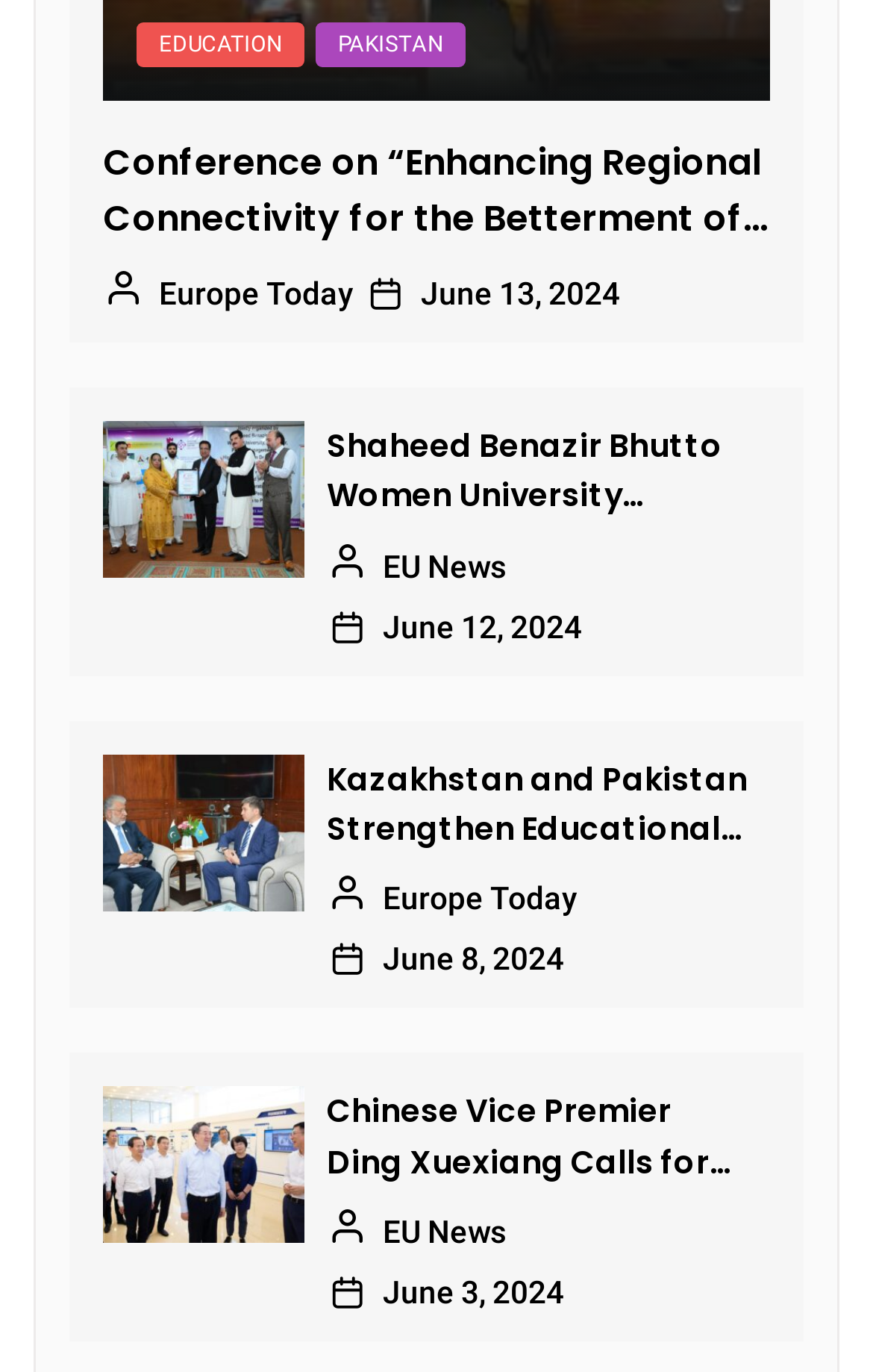Can you find the bounding box coordinates for the element that needs to be clicked to execute this instruction: "Check the date of 'June 13, 2024'"? The coordinates should be given as four float numbers between 0 and 1, i.e., [left, top, right, bottom].

[0.482, 0.2, 0.71, 0.226]